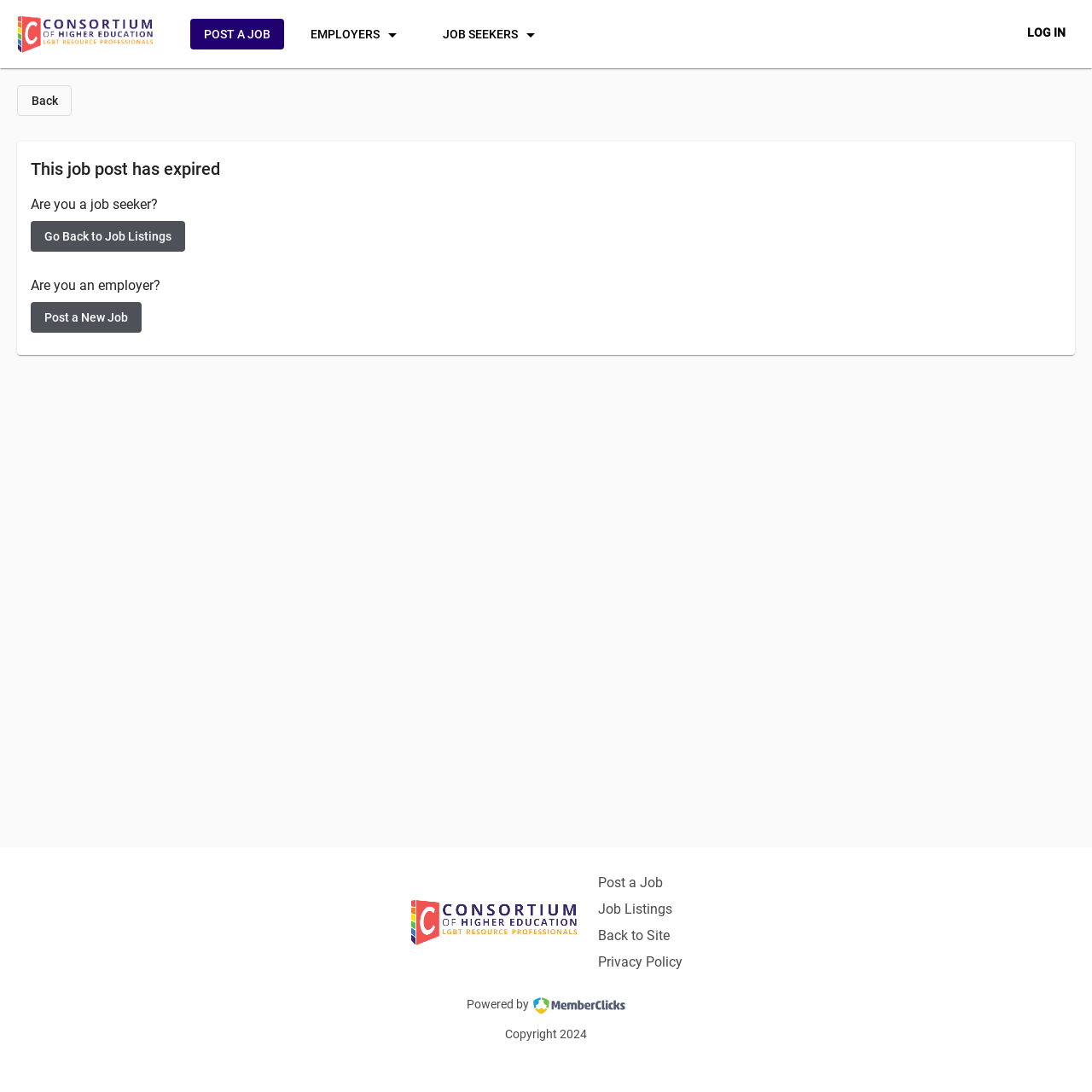Please determine the bounding box coordinates of the clickable area required to carry out the following instruction: "Click the Go Back to Job Listings button". The coordinates must be four float numbers between 0 and 1, represented as [left, top, right, bottom].

[0.028, 0.202, 0.17, 0.23]